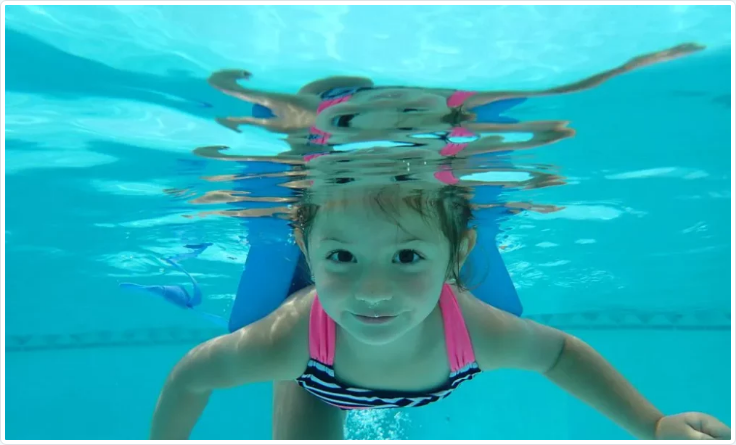What is the purpose of the inflatable objects?
Please answer the question with a single word or phrase, referencing the image.

To boost confidence